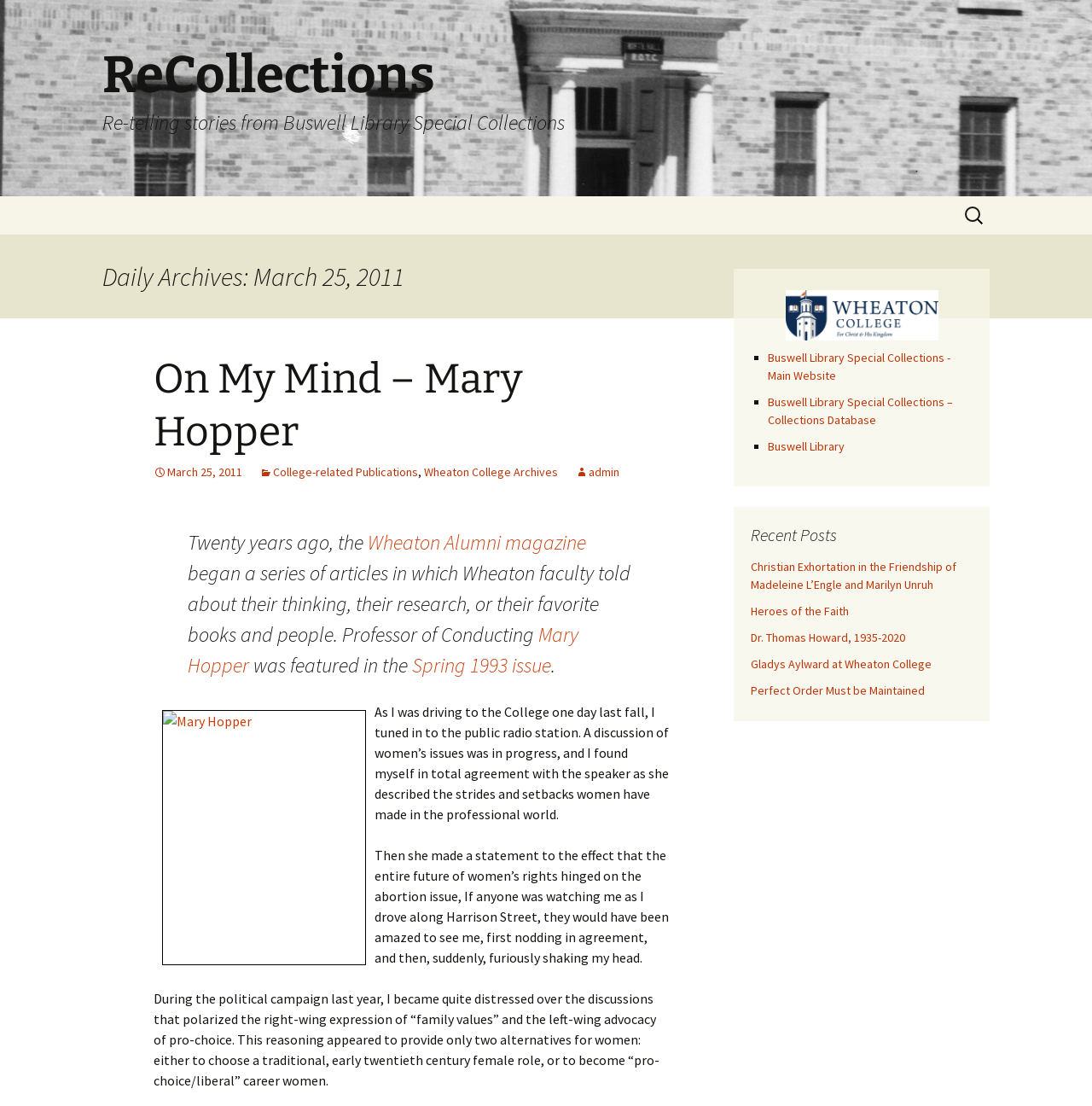What is the name of the library mentioned on this webpage?
Answer with a single word or phrase, using the screenshot for reference.

Buswell Library